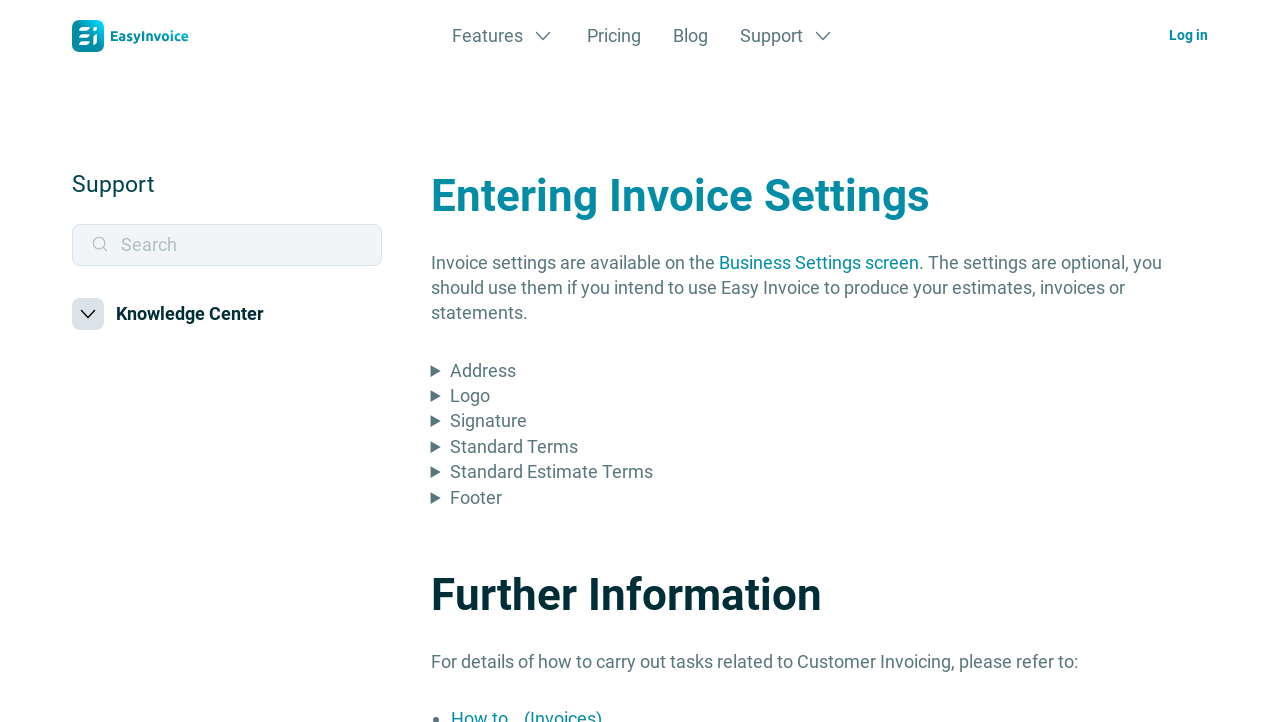Locate the bounding box coordinates of the element to click to perform the following action: 'learn about features'. The coordinates should be given as four float values between 0 and 1, in the form of [left, top, right, bottom].

[0.353, 0.022, 0.434, 0.078]